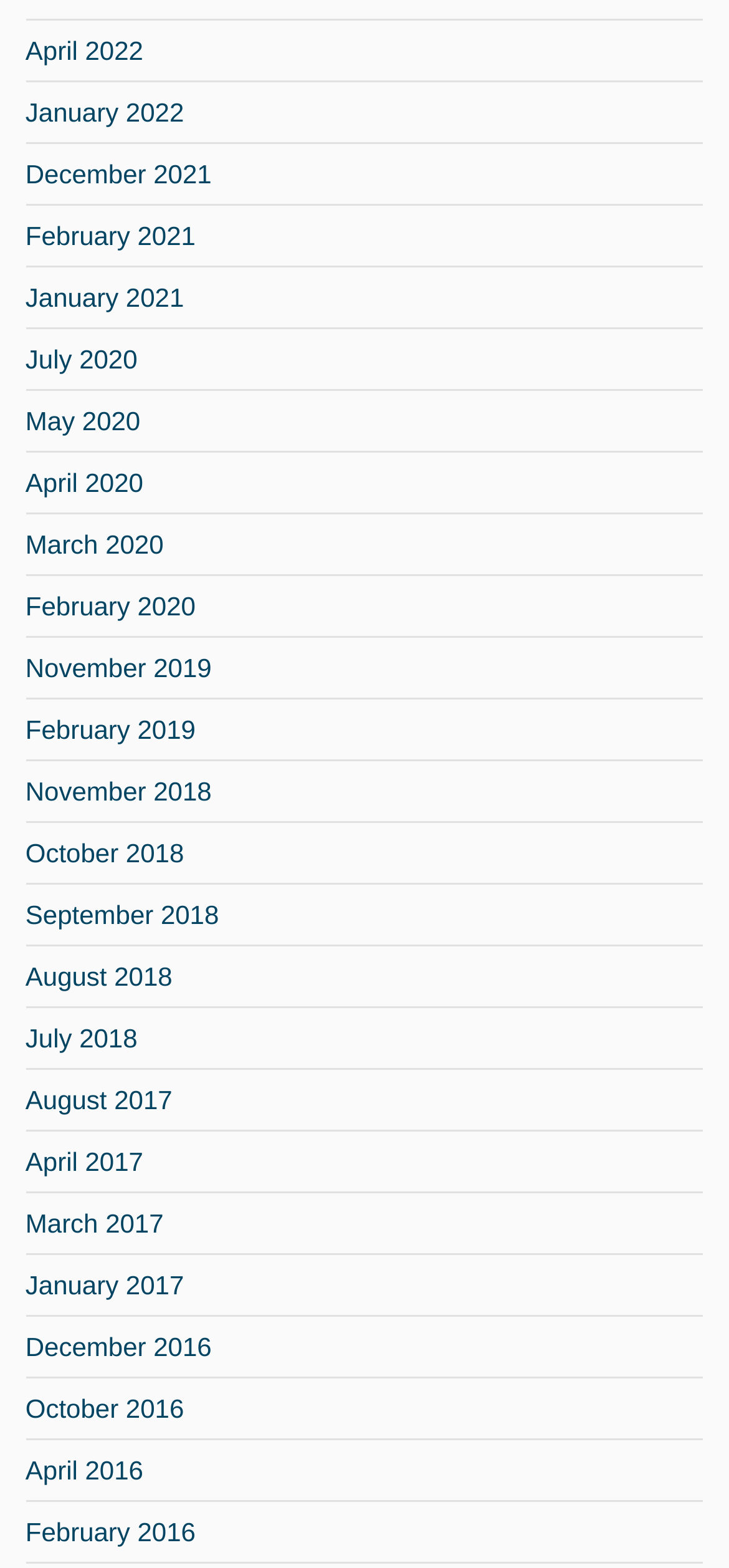What is the most recent month listed?
Give a detailed response to the question by analyzing the screenshot.

By examining the list of links, I found that the most recent month listed is 'April 2022', which is the first link in the list.